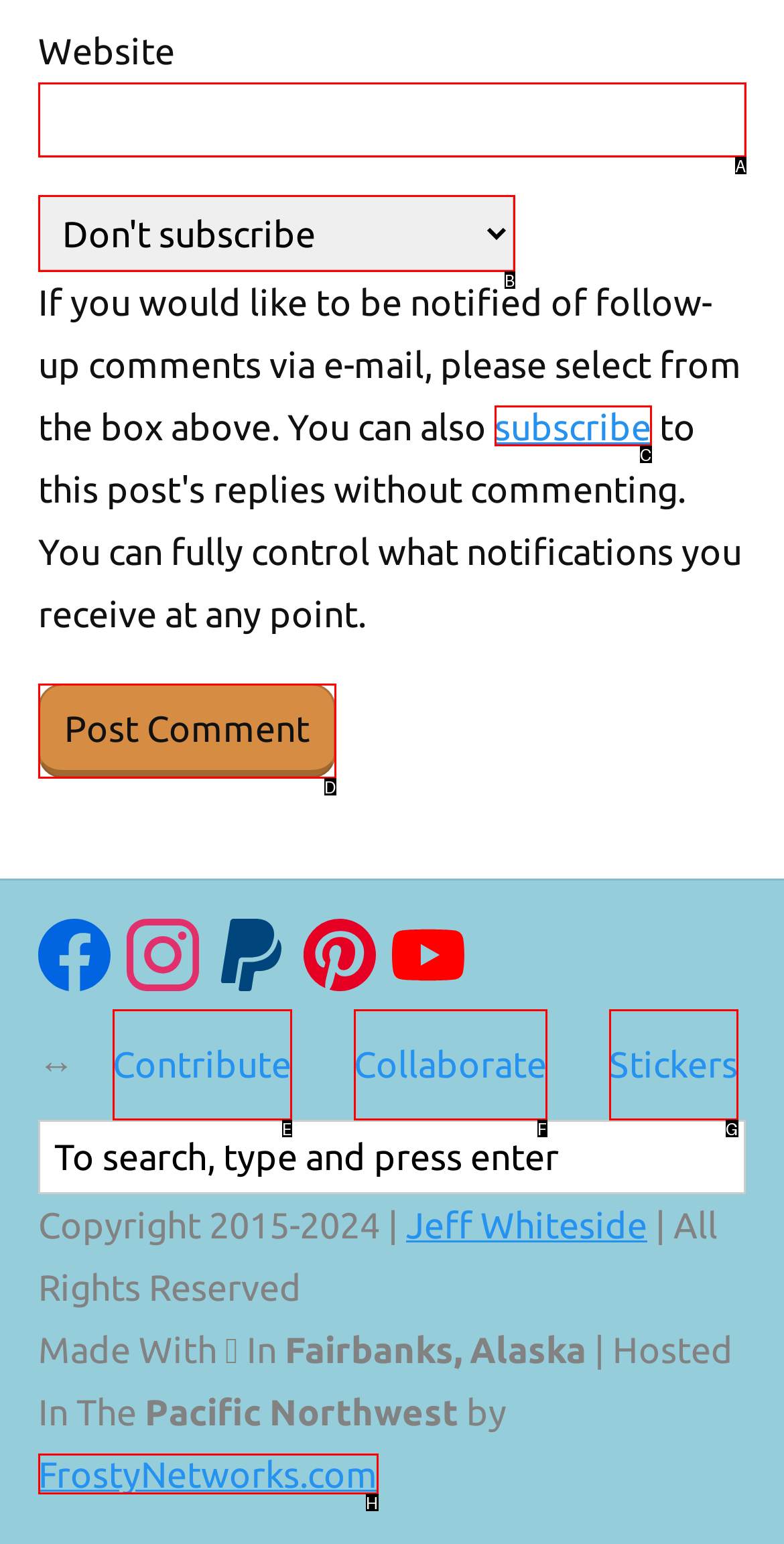Select the UI element that should be clicked to execute the following task: Subscribe to this post's replies
Provide the letter of the correct choice from the given options.

C